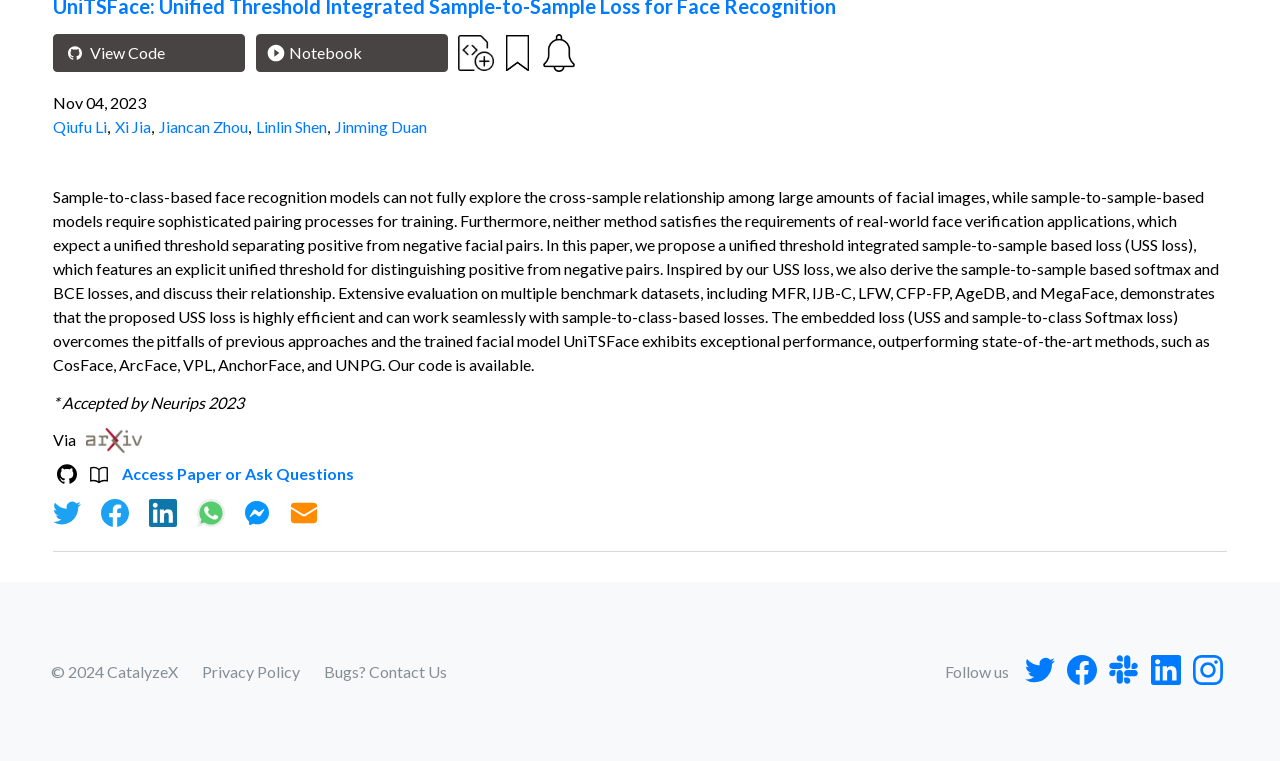Could you determine the bounding box coordinates of the clickable element to complete the instruction: "View code on Github"? Provide the coordinates as four float numbers between 0 and 1, i.e., [left, top, right, bottom].

[0.042, 0.044, 0.192, 0.094]